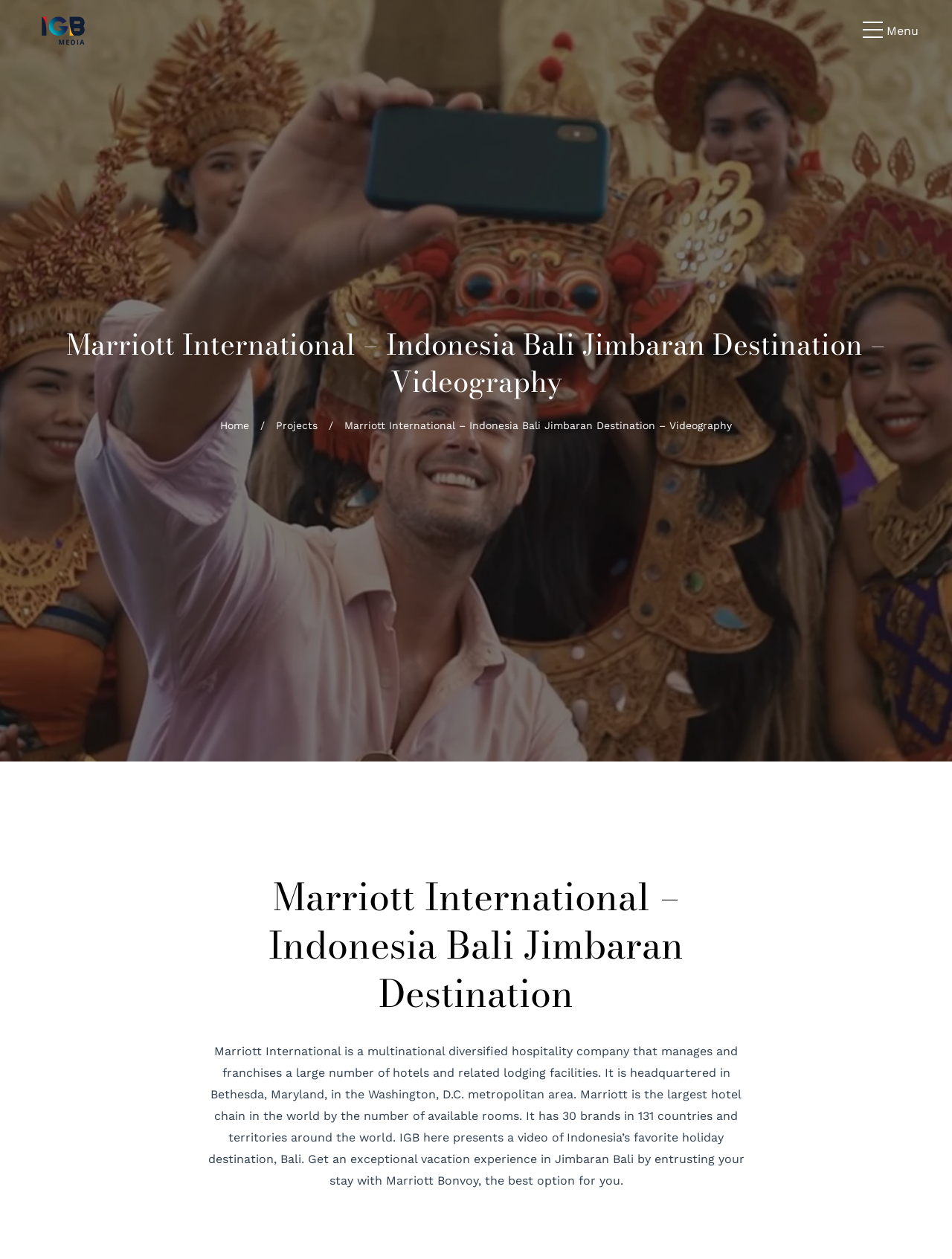Determine the bounding box coordinates of the region to click in order to accomplish the following instruction: "Click the 'About' link". Provide the coordinates as four float numbers between 0 and 1, specifically [left, top, right, bottom].

None